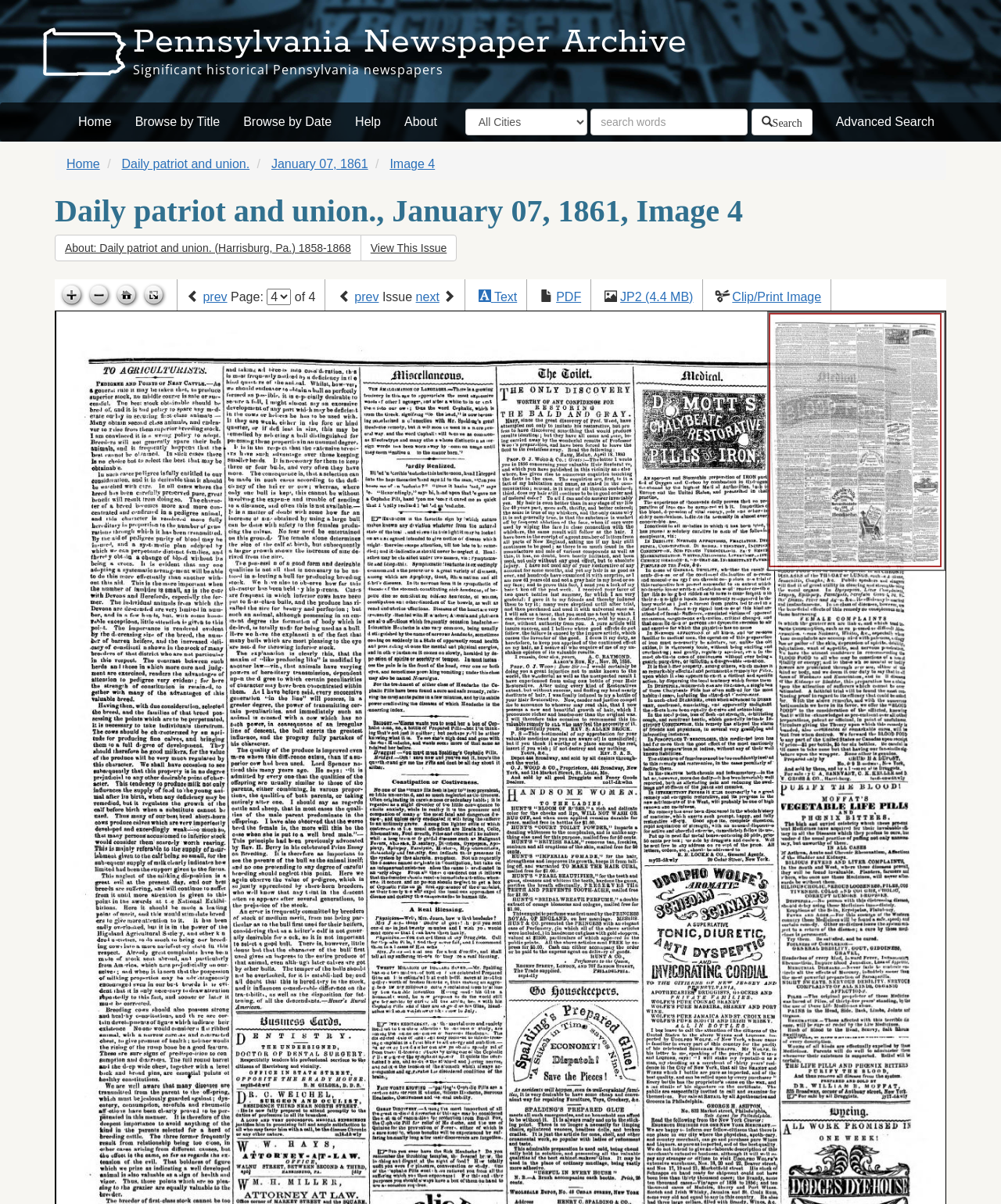Please locate the bounding box coordinates of the element that needs to be clicked to achieve the following instruction: "Zoom in". The coordinates should be four float numbers between 0 and 1, i.e., [left, top, right, bottom].

[0.058, 0.234, 0.085, 0.256]